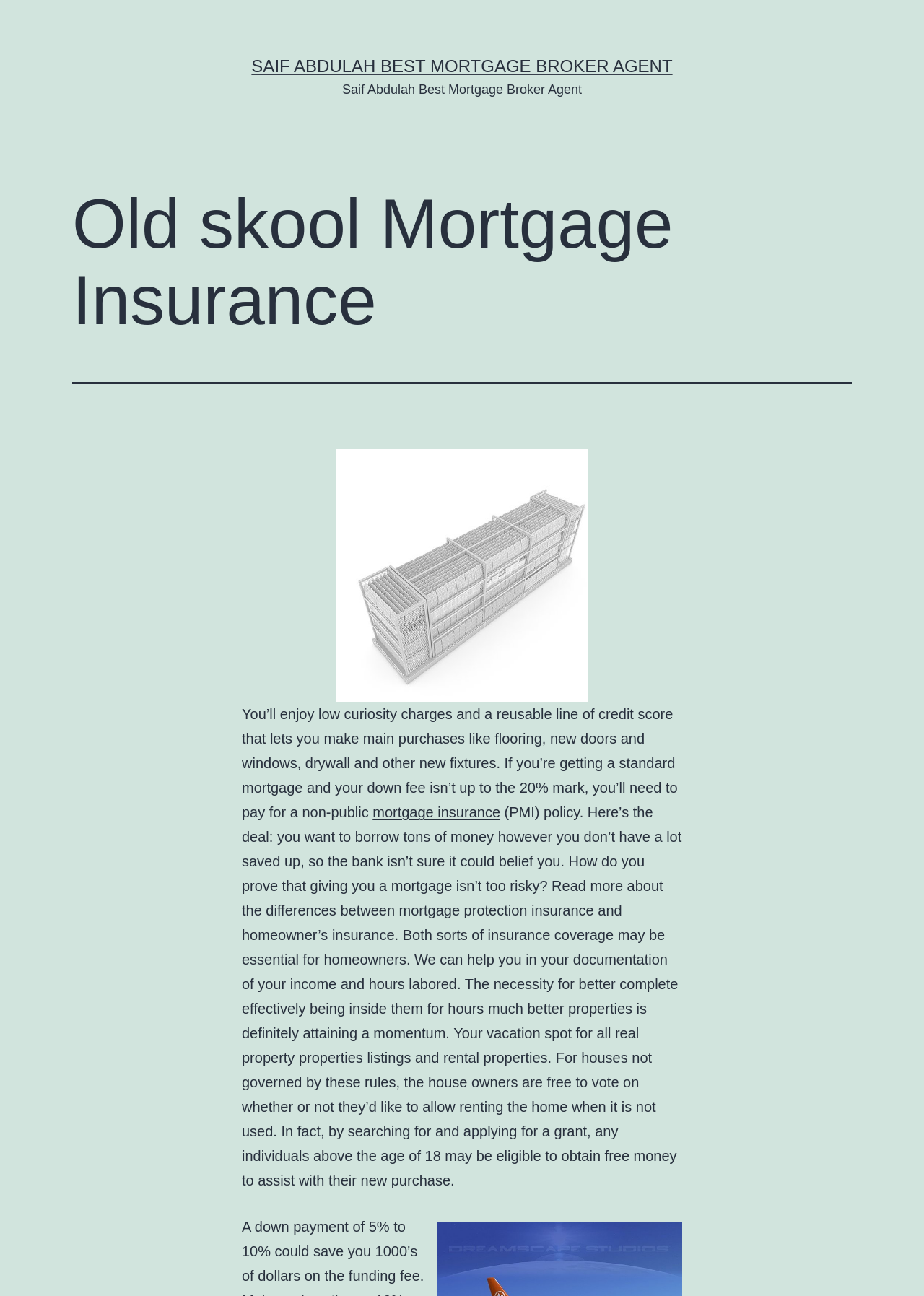What type of insurance is mentioned besides mortgage insurance?
Answer the question with as much detail as you can, using the image as a reference.

According to the text on the webpage, besides mortgage insurance, homeowner's insurance is also mentioned as another type of insurance that may be essential for homeowners.